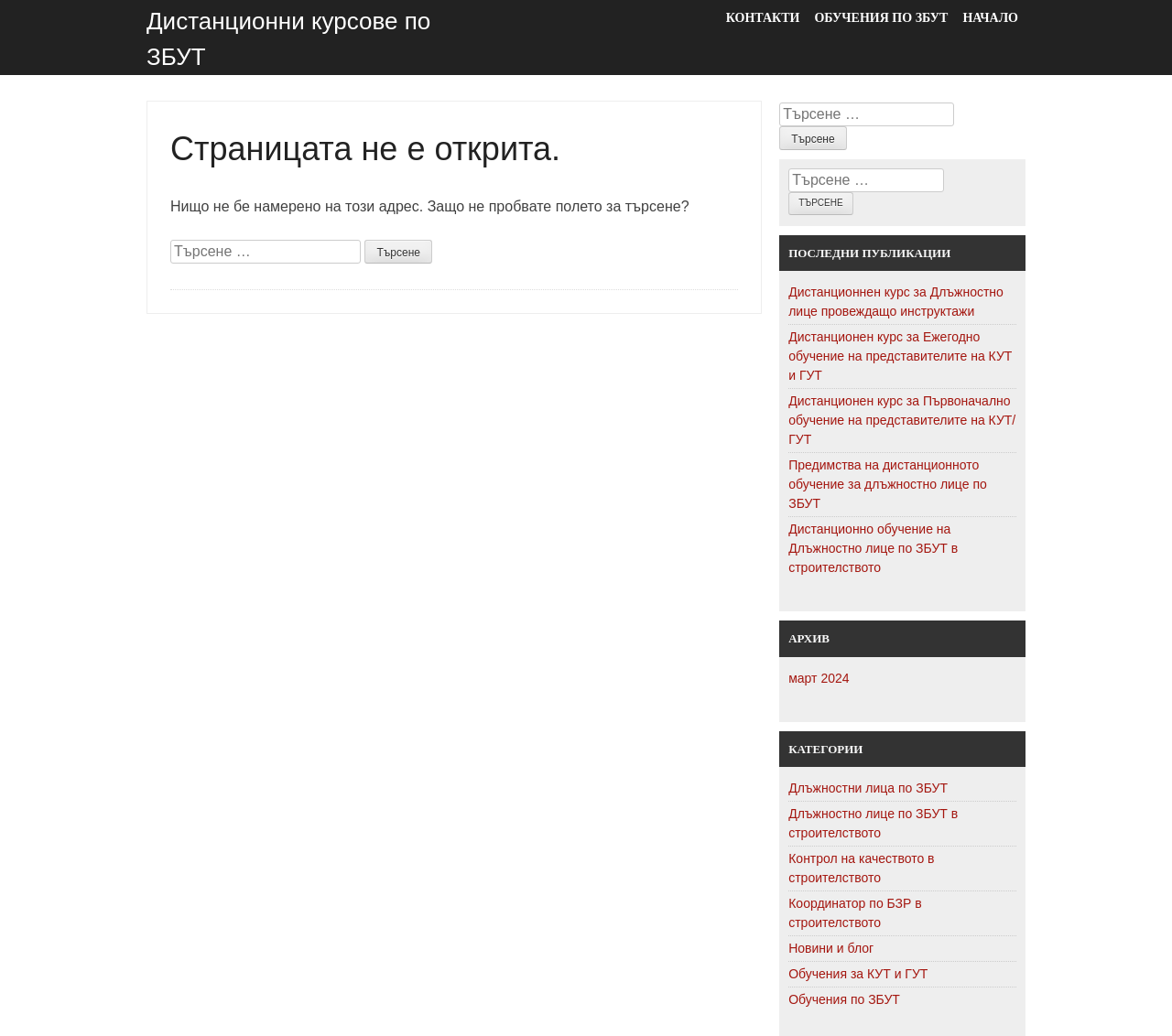Please identify the bounding box coordinates of the element I need to click to follow this instruction: "Search for something".

[0.145, 0.232, 0.308, 0.255]